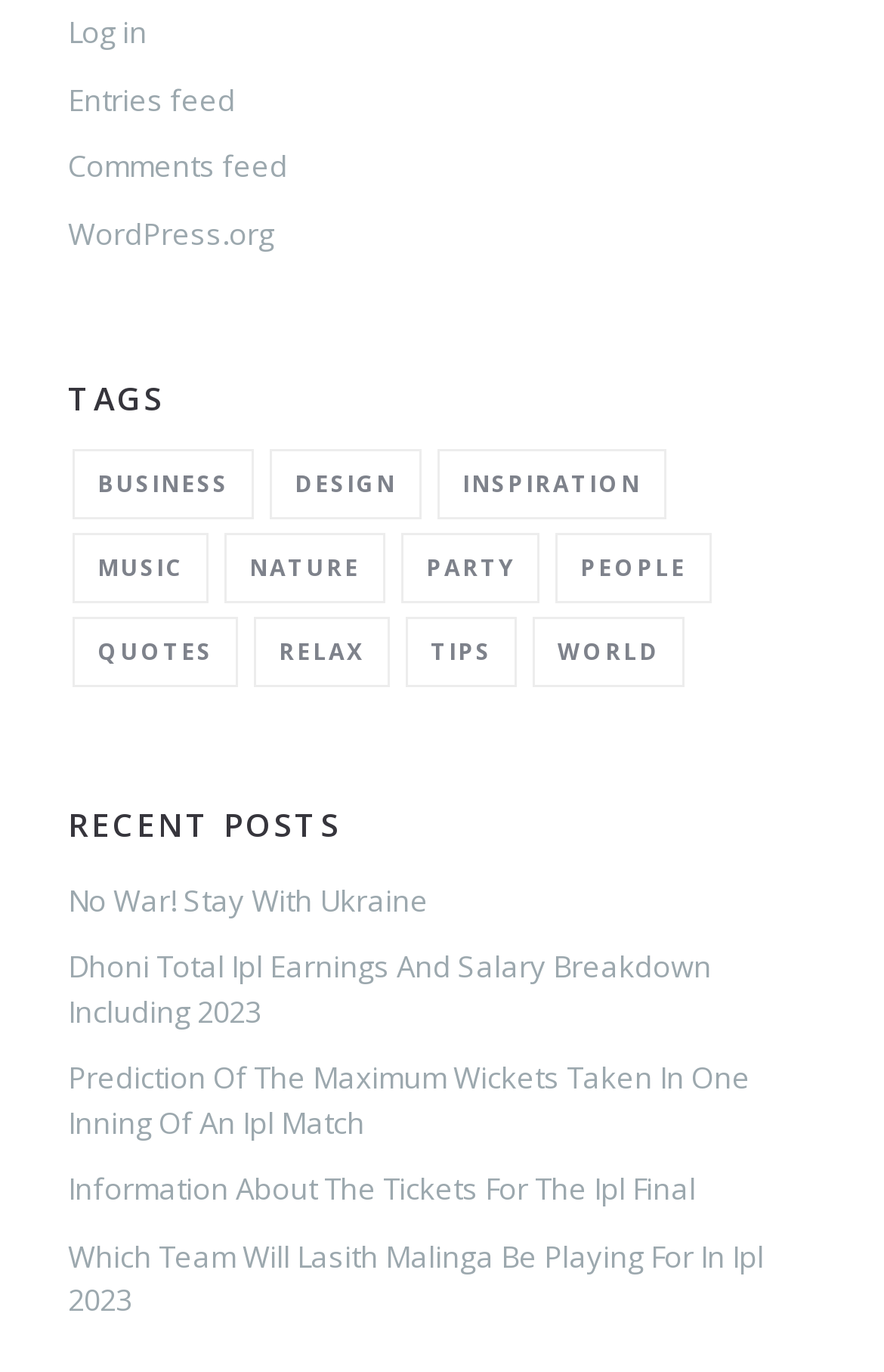How many recent posts are listed?
Based on the screenshot, respond with a single word or phrase.

5